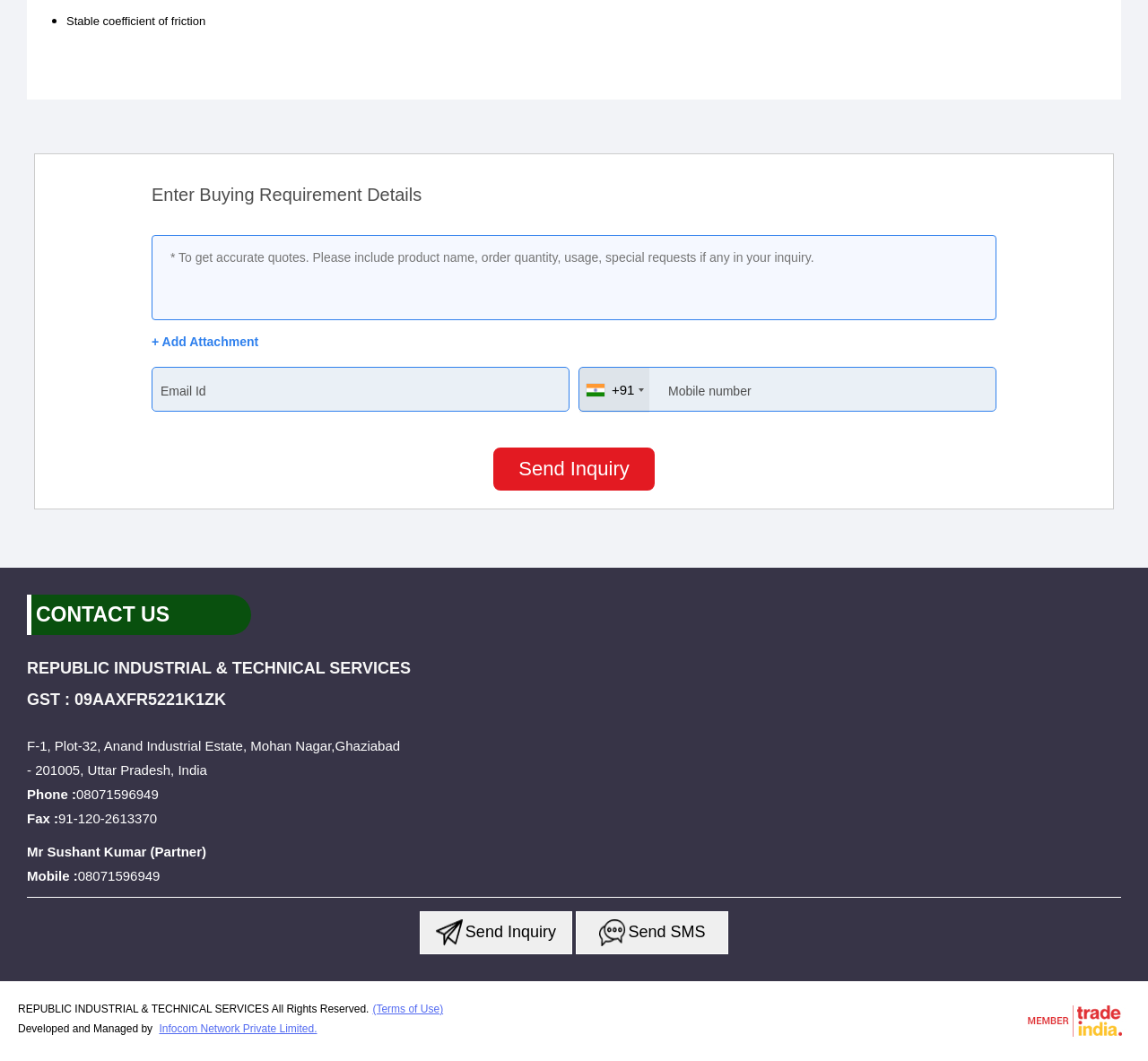Pinpoint the bounding box coordinates of the element you need to click to execute the following instruction: "Enter mobile number". The bounding box should be represented by four float numbers between 0 and 1, in the format [left, top, right, bottom].

[0.504, 0.346, 0.868, 0.388]